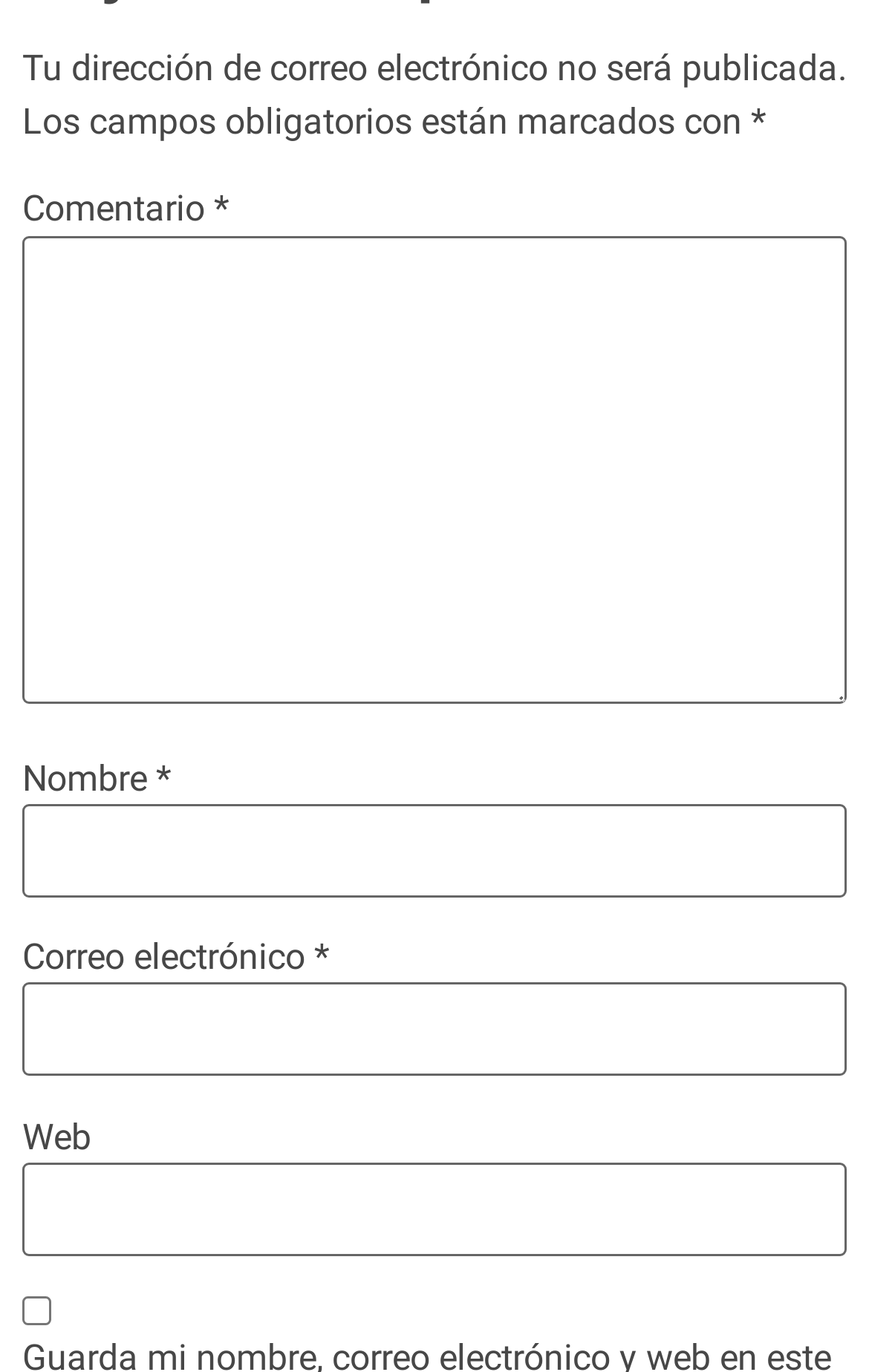Identify the bounding box of the UI component described as: "parent_node: Nombre * name="author"".

[0.026, 0.586, 0.974, 0.654]